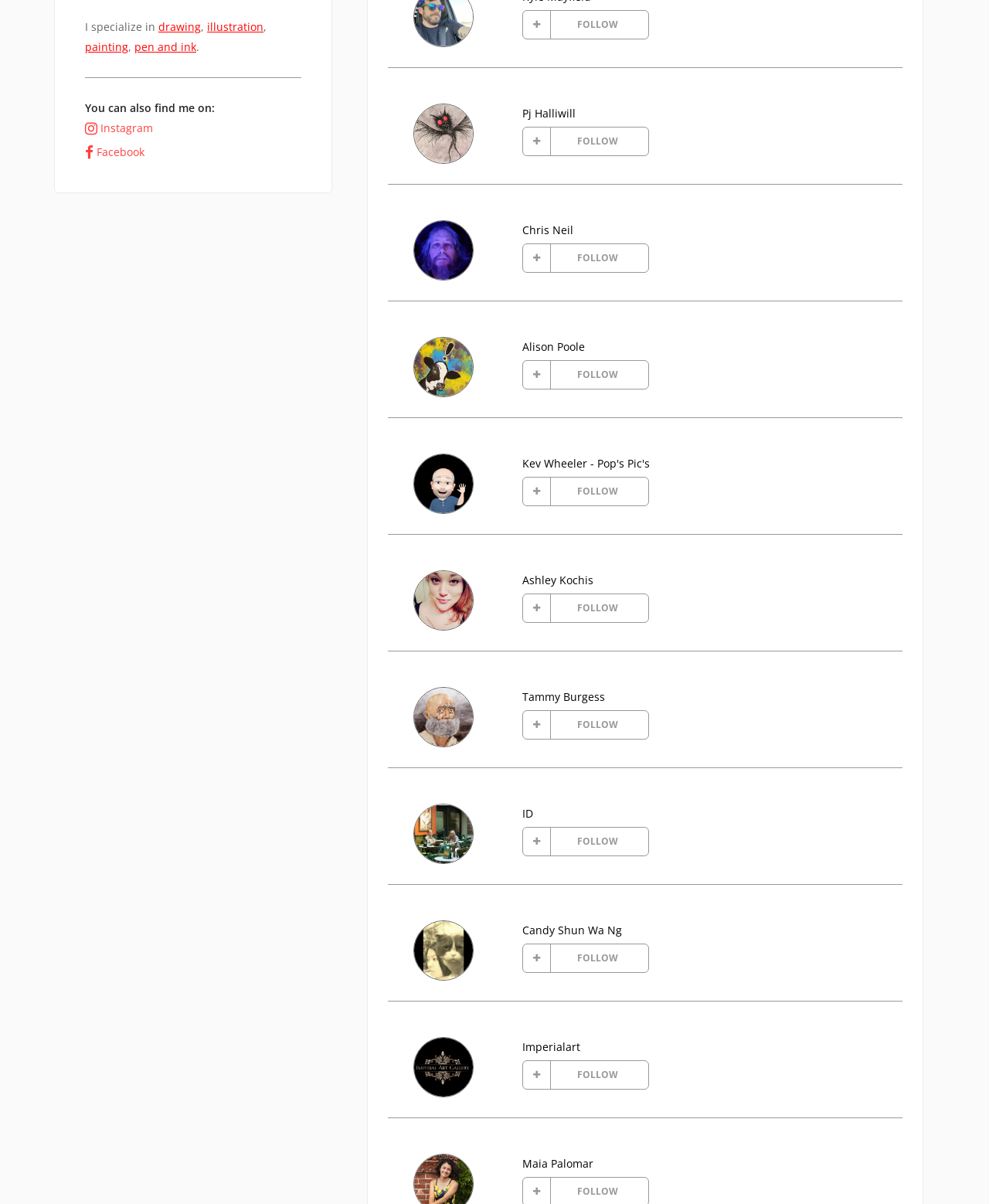Determine the bounding box of the UI element mentioned here: "pen and ink". The coordinates must be in the format [left, top, right, bottom] with values ranging from 0 to 1.

[0.136, 0.033, 0.198, 0.045]